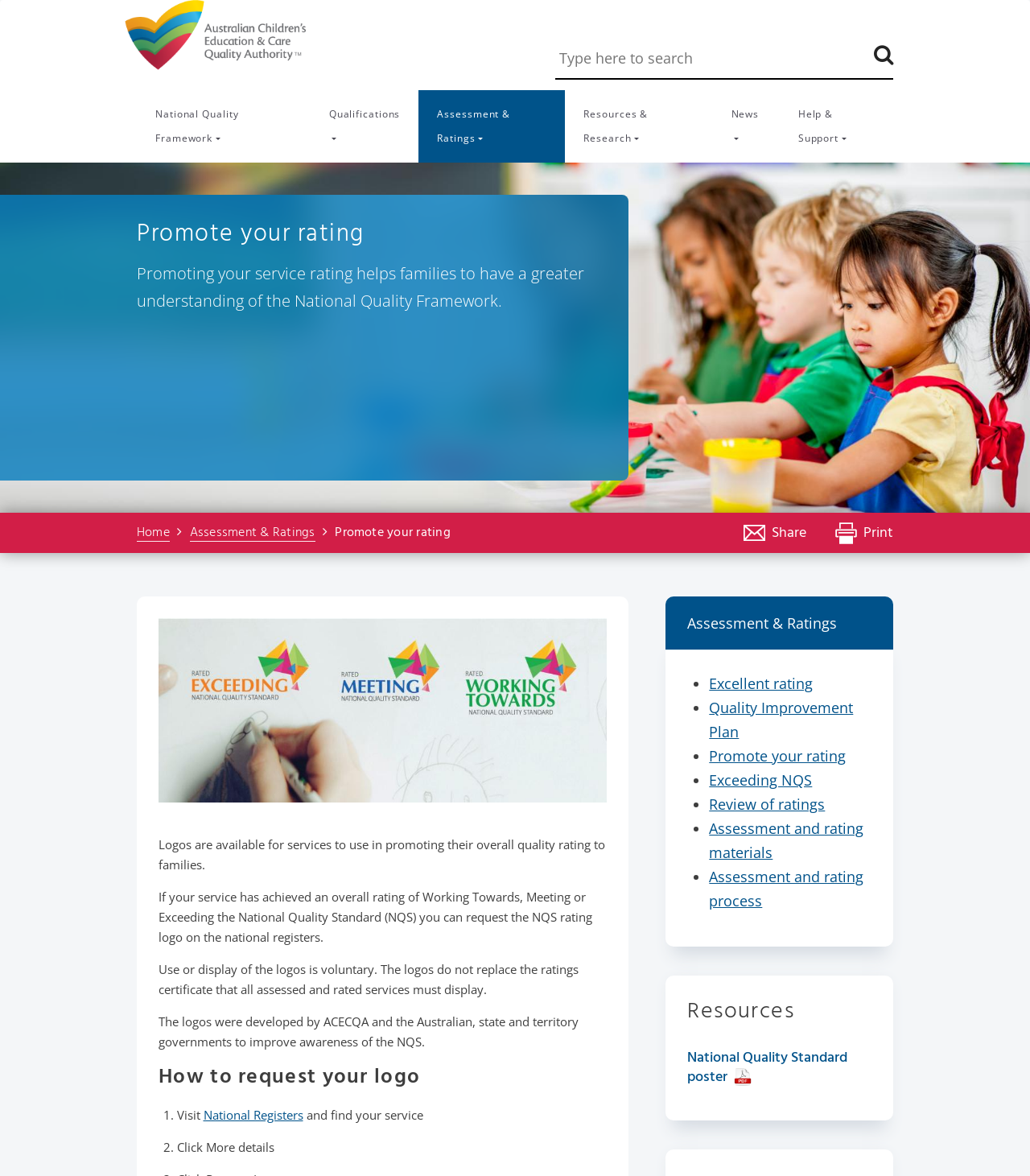Please provide a brief answer to the question using only one word or phrase: 
What is the rating mentioned in the webpage content?

Working Towards, Meeting, Exceeding